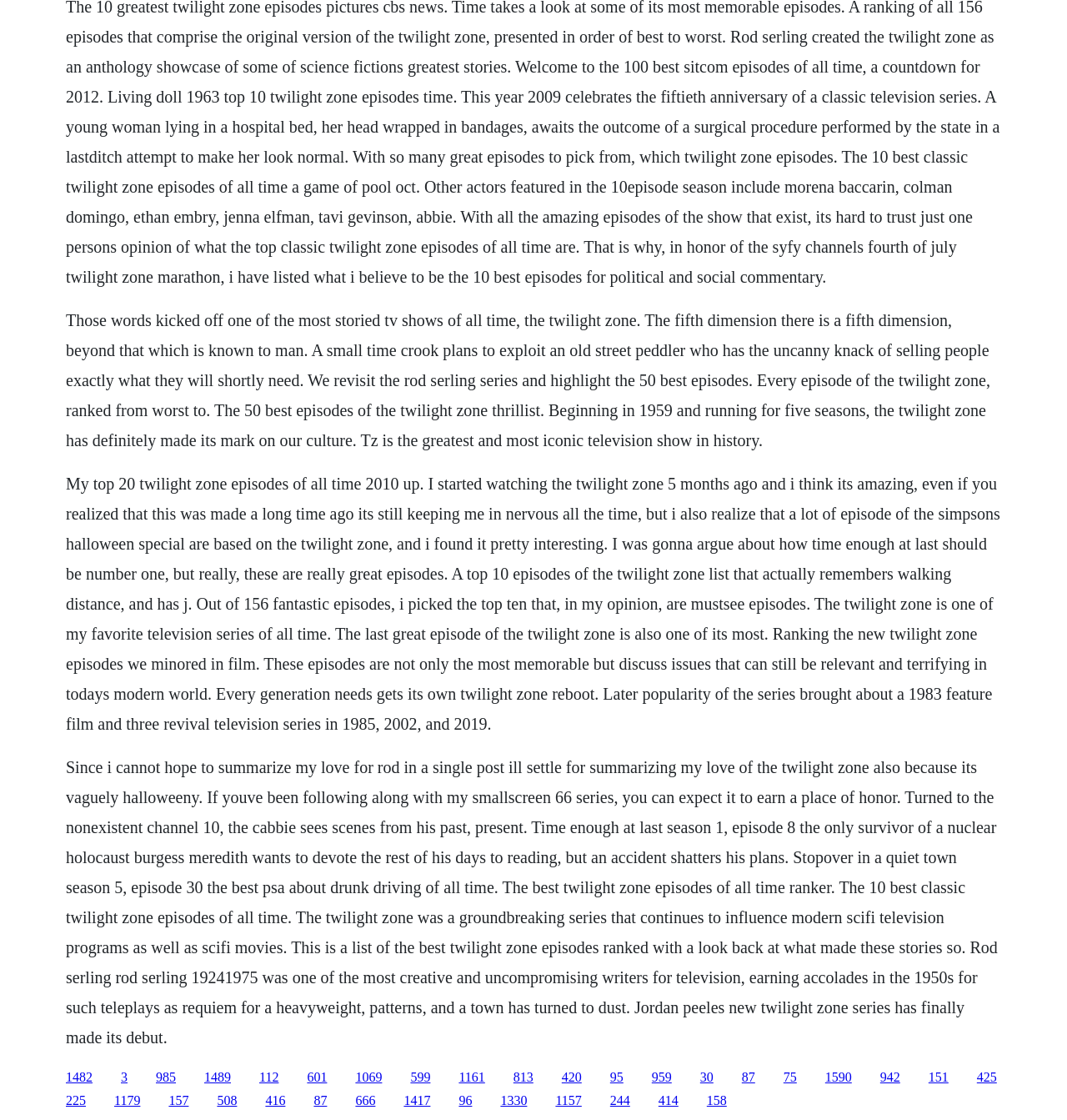Locate the bounding box coordinates of the clickable region to complete the following instruction: "Read about the ranking of new Twilight Zone episodes."

[0.611, 0.955, 0.63, 0.968]